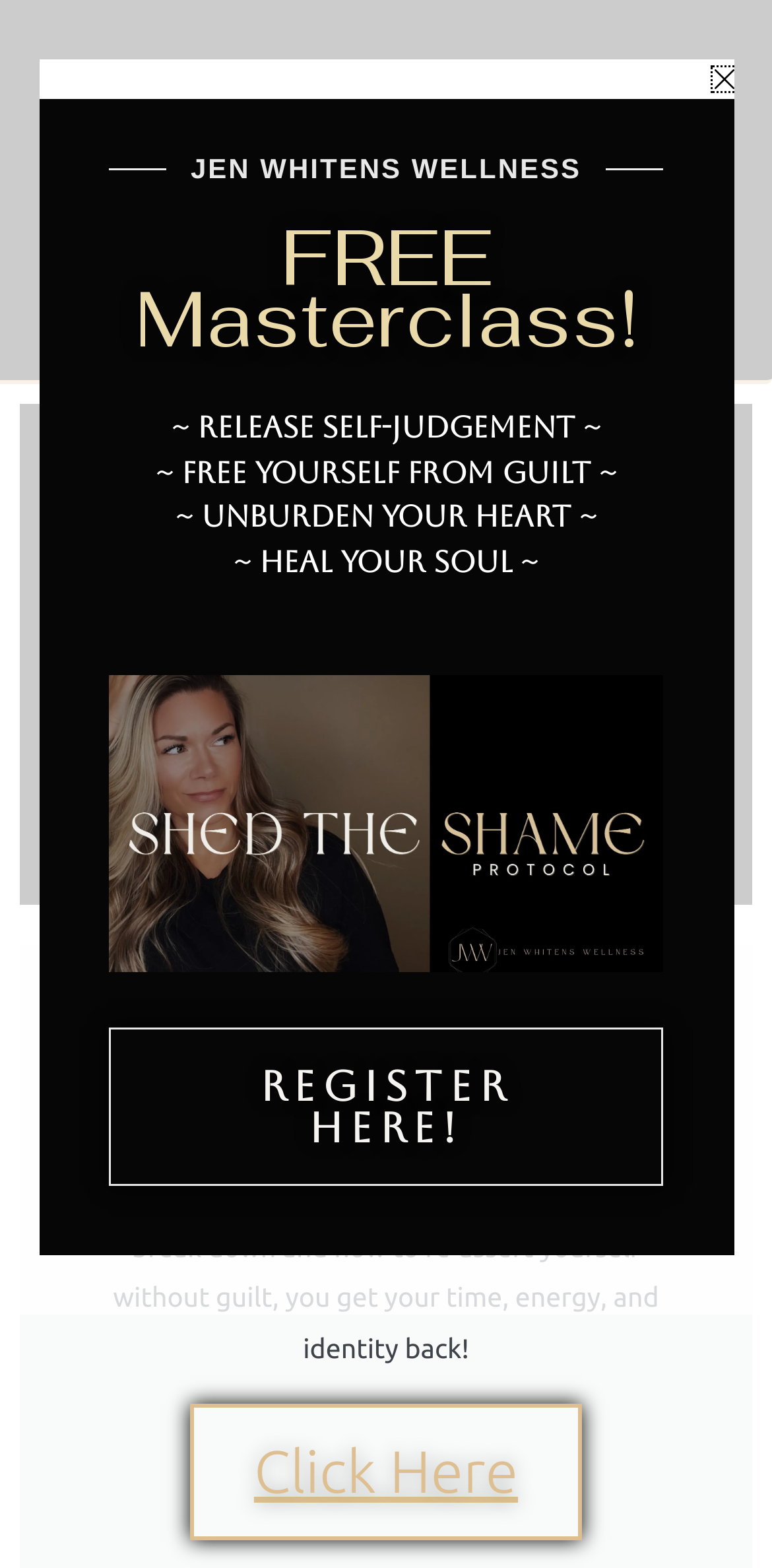Identify the bounding box coordinates for the UI element described as: "Menu".

[0.838, 0.15, 0.923, 0.192]